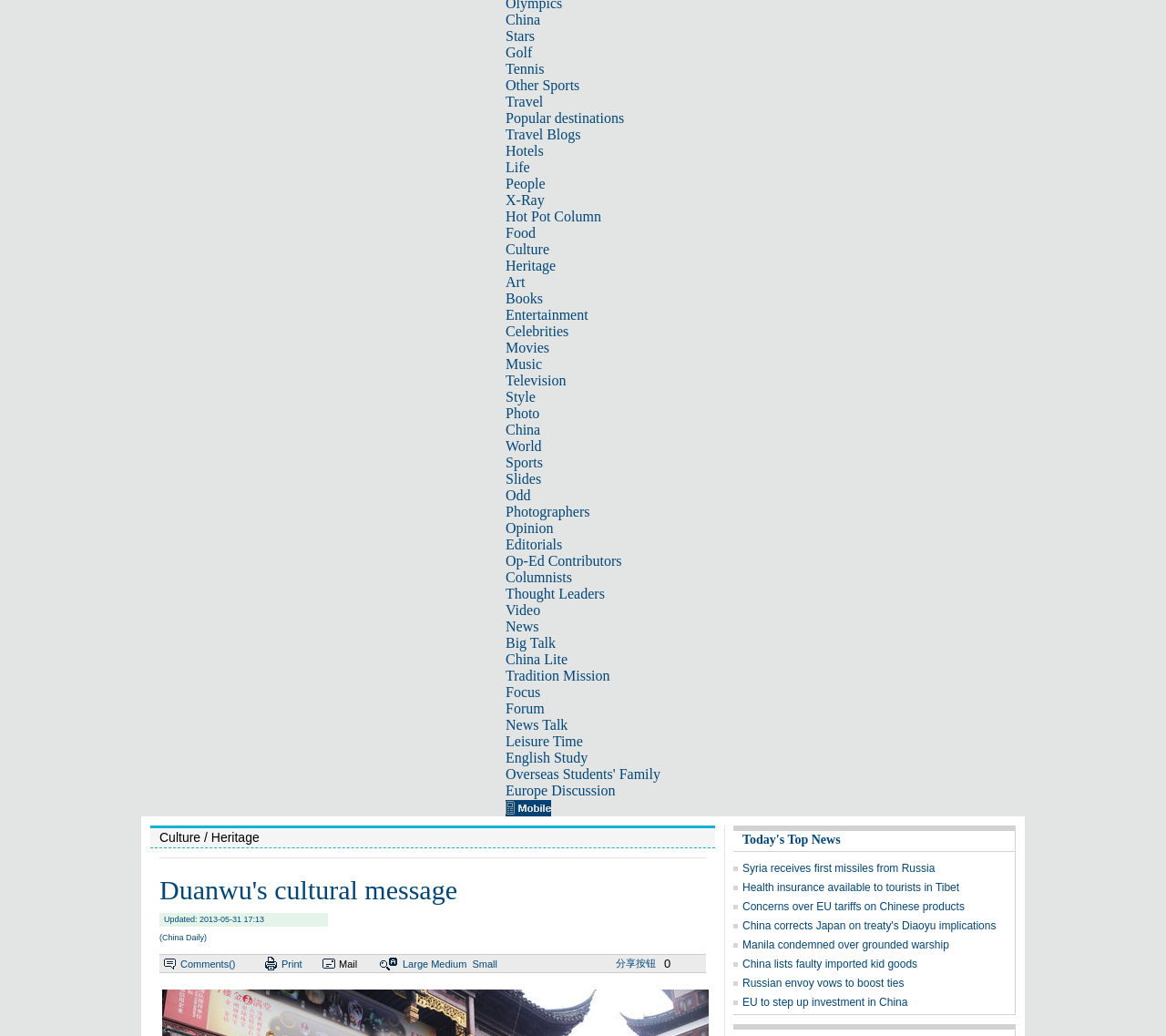Given the description "Big Talk", provide the bounding box coordinates of the corresponding UI element.

[0.434, 0.613, 0.477, 0.628]